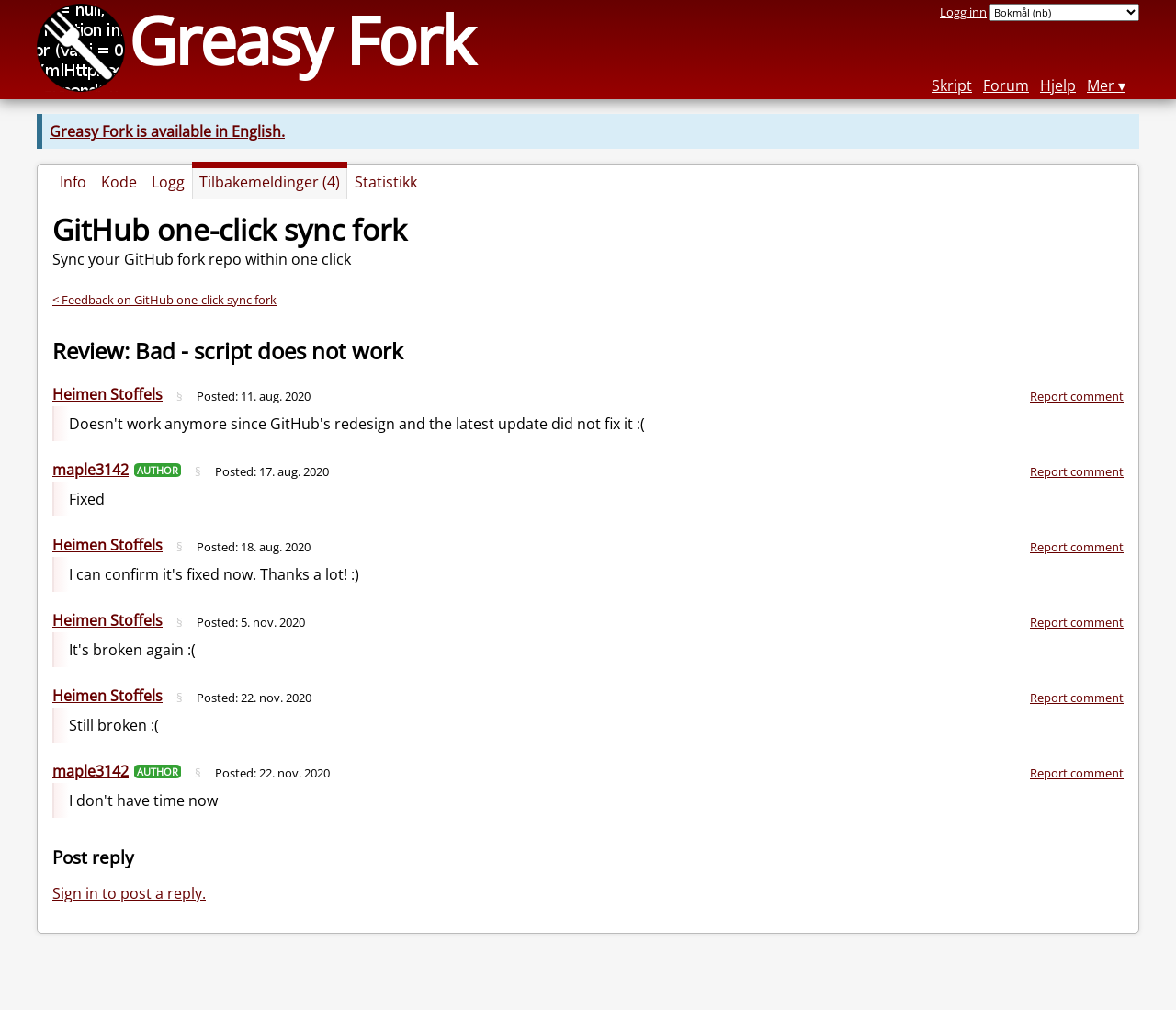Use a single word or phrase to answer the question: 
What is the name of the script?

GitHub one-click sync fork